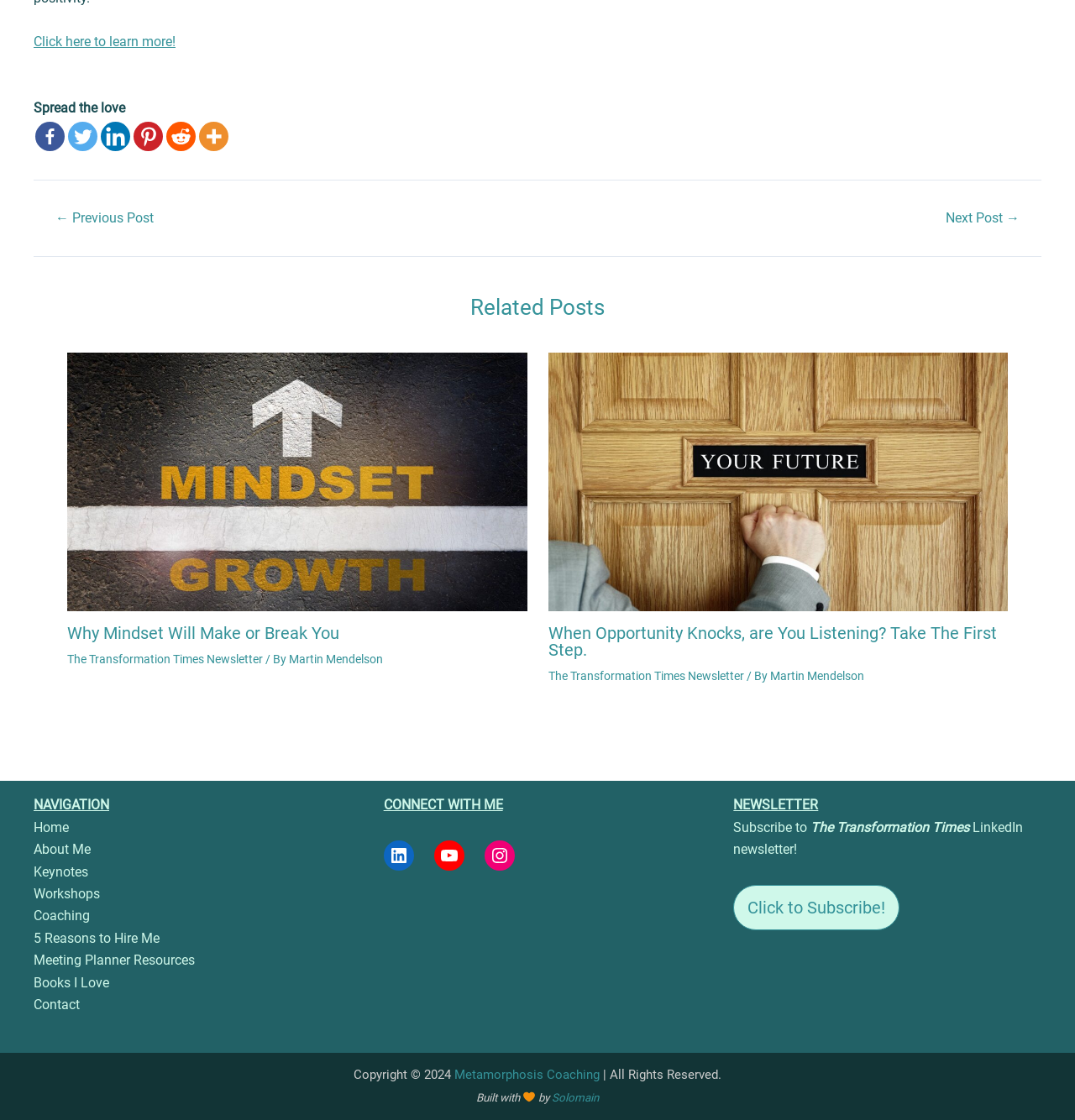What is the name of the newsletter?
Examine the image and provide an in-depth answer to the question.

I found the newsletter subscription section and saw that the newsletter is called 'The Transformation Times'.